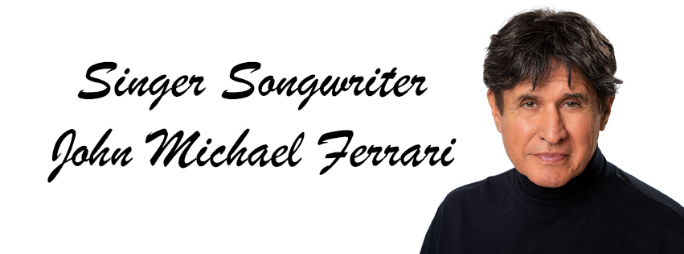Generate a detailed caption for the image.

The image features singer-songwriter John Michael Ferrari, who is prominently displayed against a clean, white background. He is depicted in a black turtleneck, offering a warm and engaging expression to the viewer. Accompanying his image, the text highlights his profession with elegant, flowing script, stating "Singer Songwriter" above his name, "John Michael Ferrari," which is presented in a bold, stylized font. This visually striking layout emphasizes his artistic identity, suggesting a blend of professionalism and creativity.